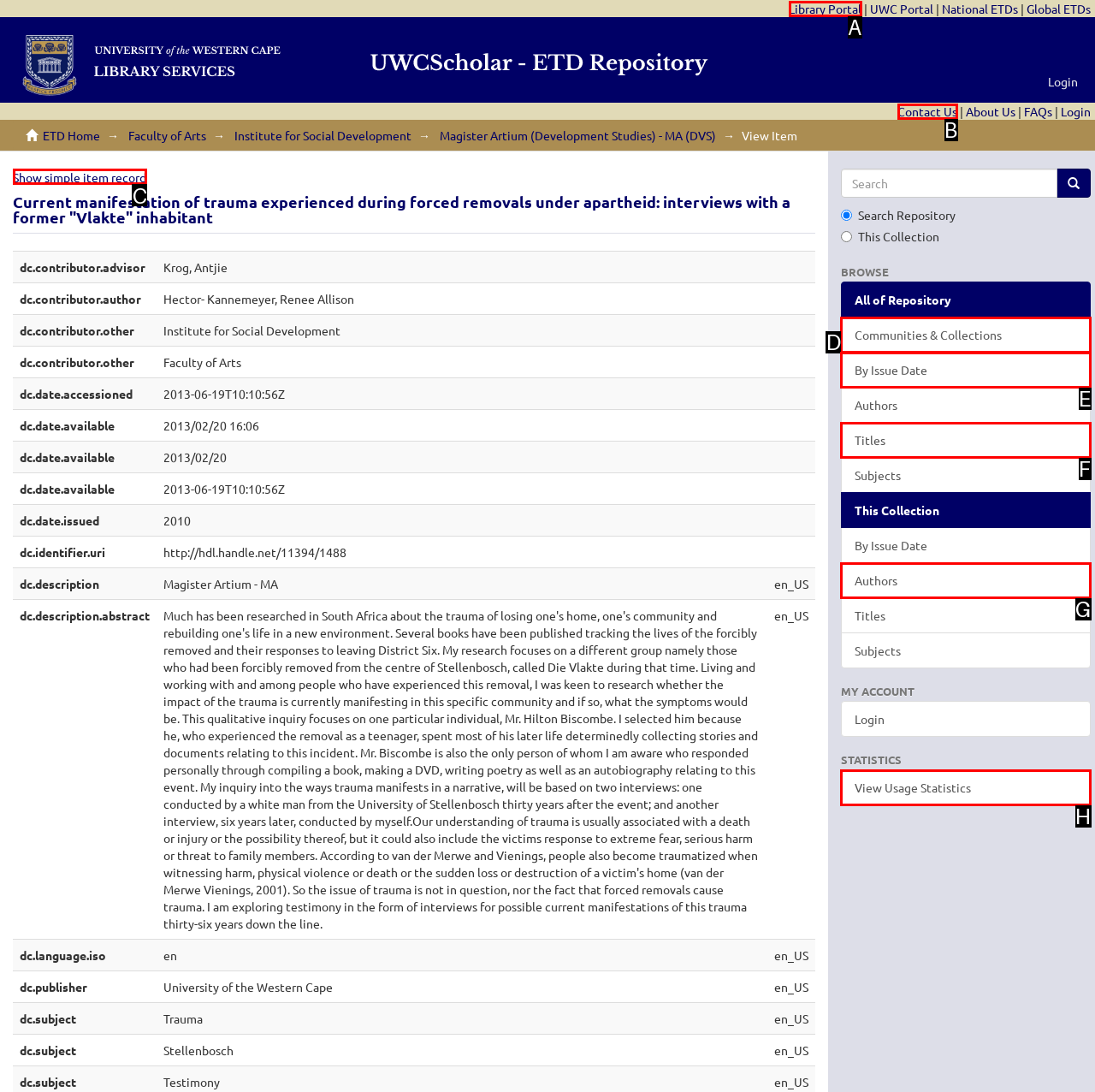Provide the letter of the HTML element that you need to click on to perform the task: Show the simple item record.
Answer with the letter corresponding to the correct option.

C